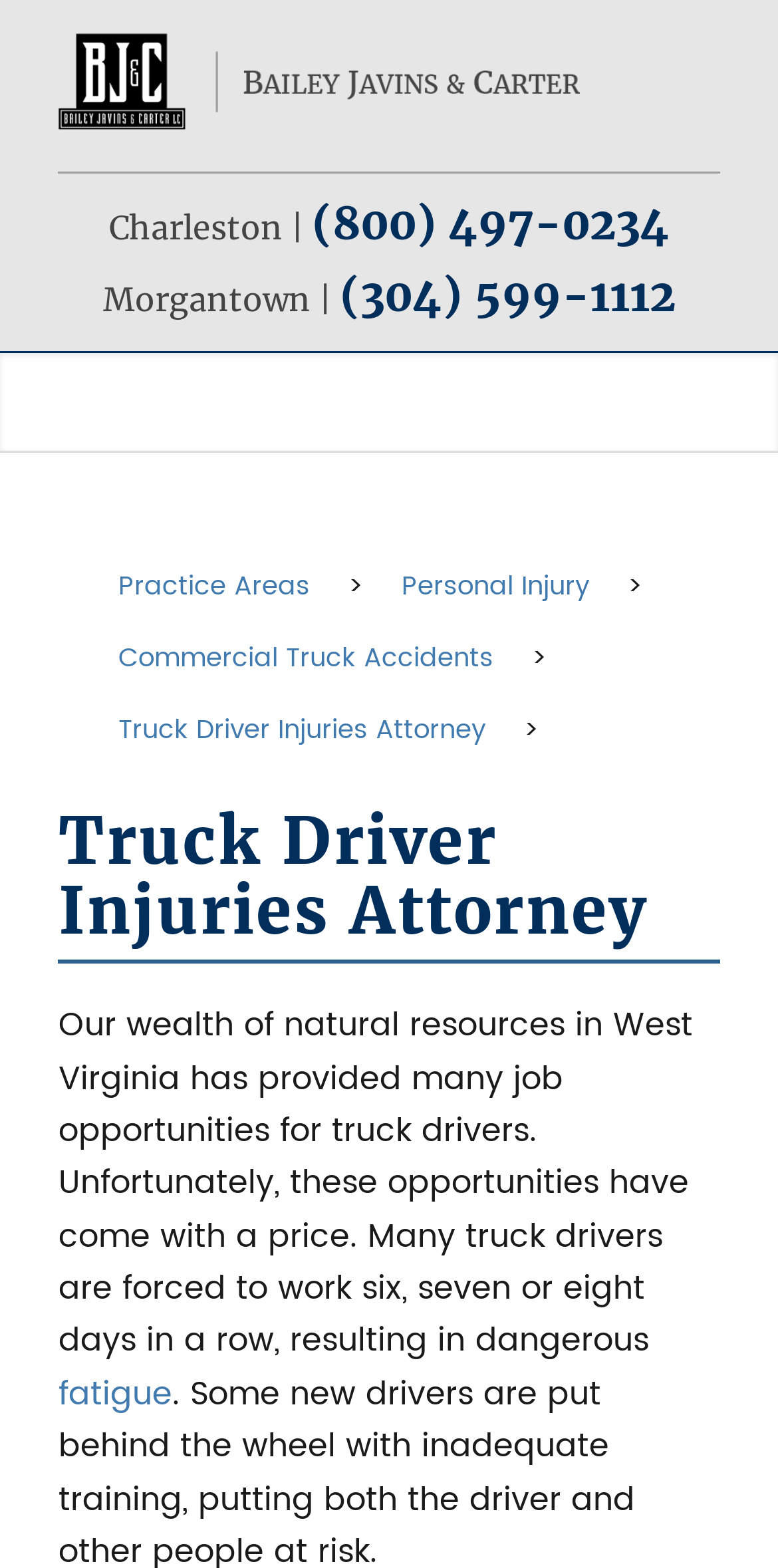What type of accidents does the website specialize in?
Give a one-word or short-phrase answer derived from the screenshot.

Commercial truck accidents